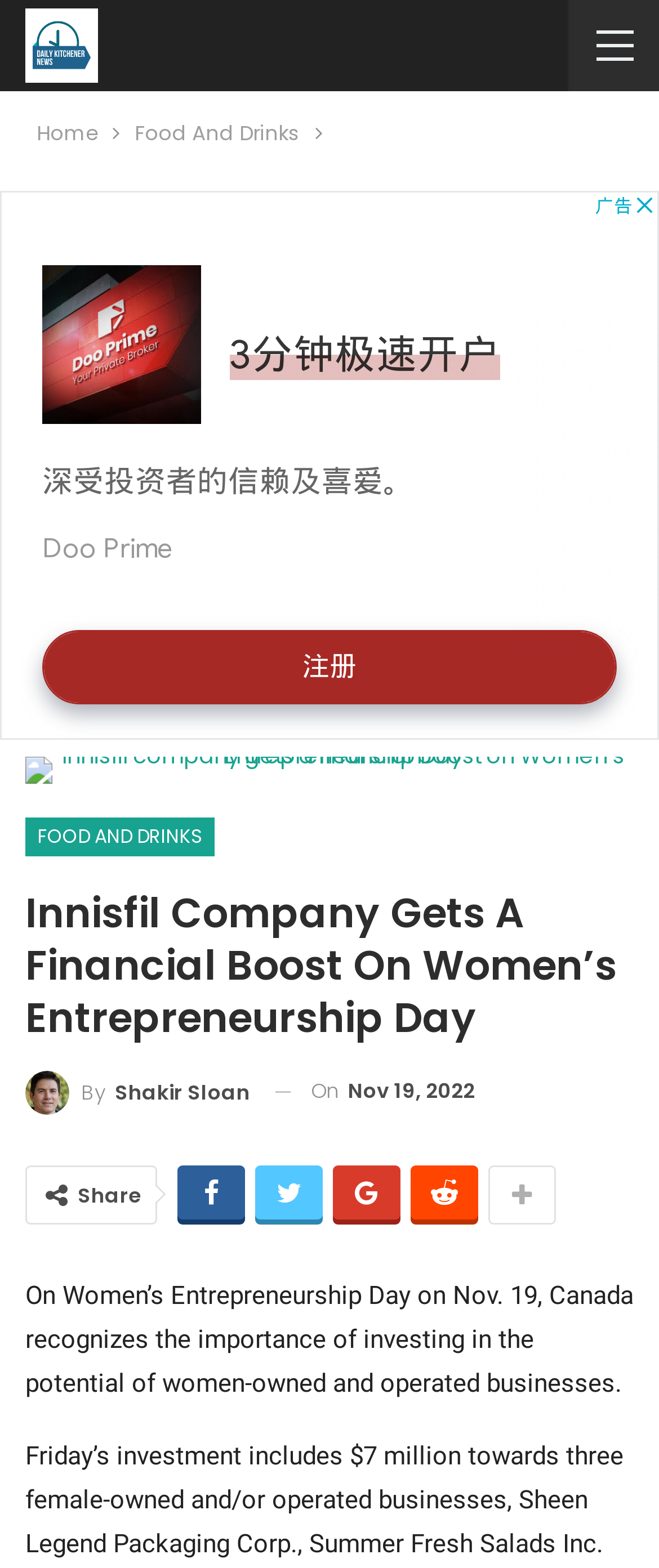Give a short answer using one word or phrase for the question:
How many social media sharing links are there?

4